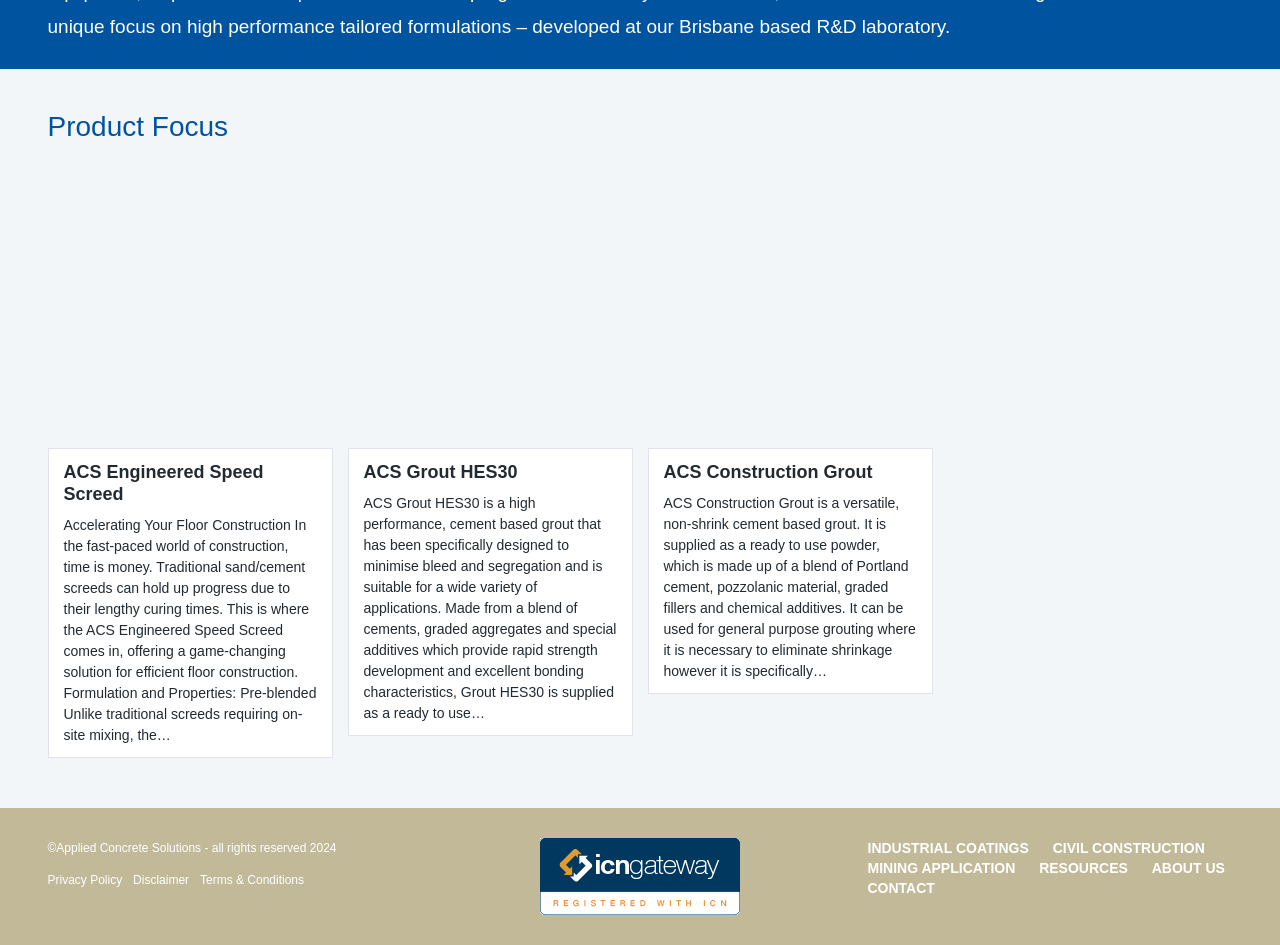Please pinpoint the bounding box coordinates for the region I should click to adhere to this instruction: "Explore INDUSTRIAL COATINGS".

[0.678, 0.889, 0.804, 0.906]